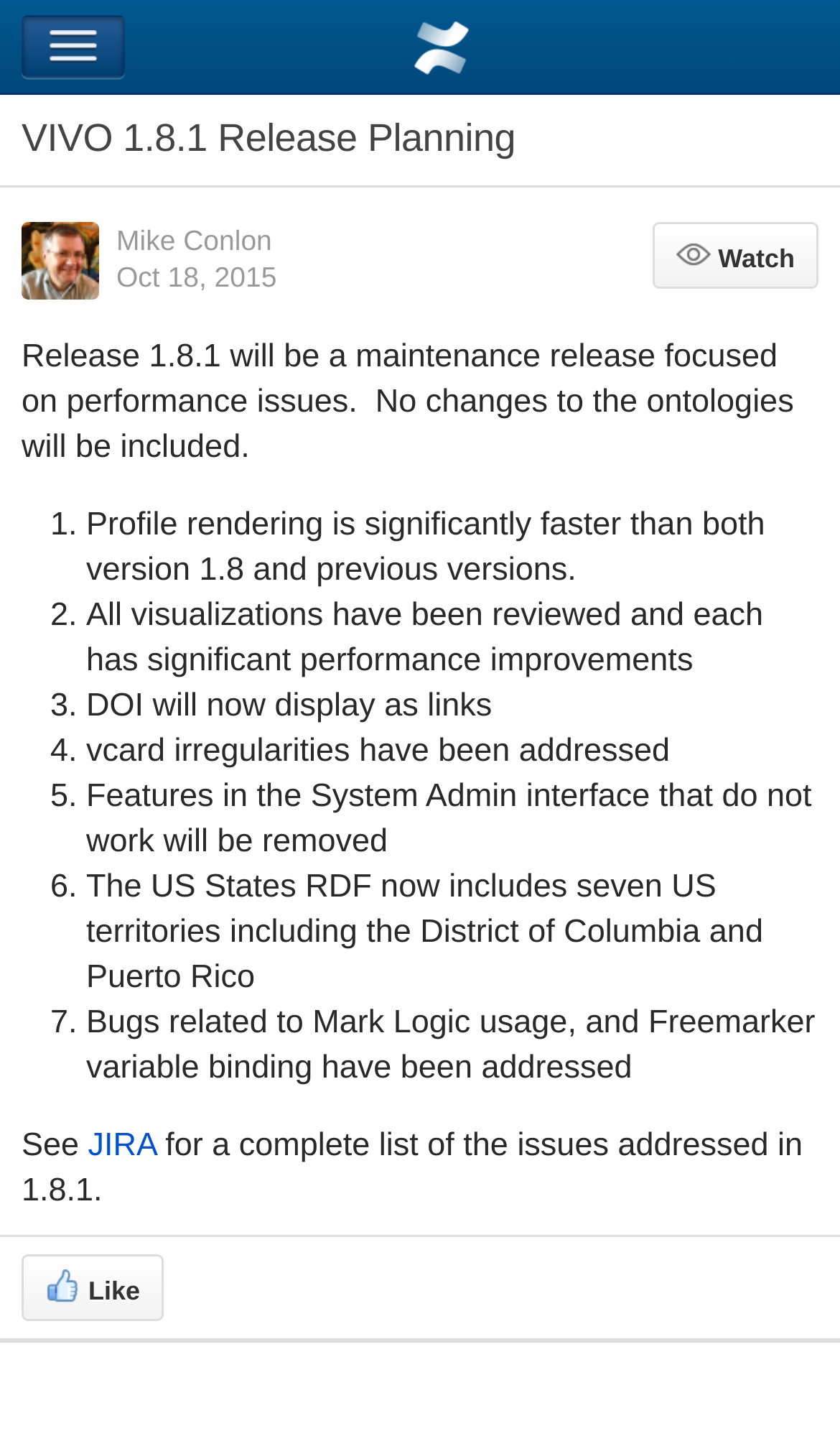Please answer the following question using a single word or phrase: 
What is the purpose of release 1.8.1?

Maintenance release